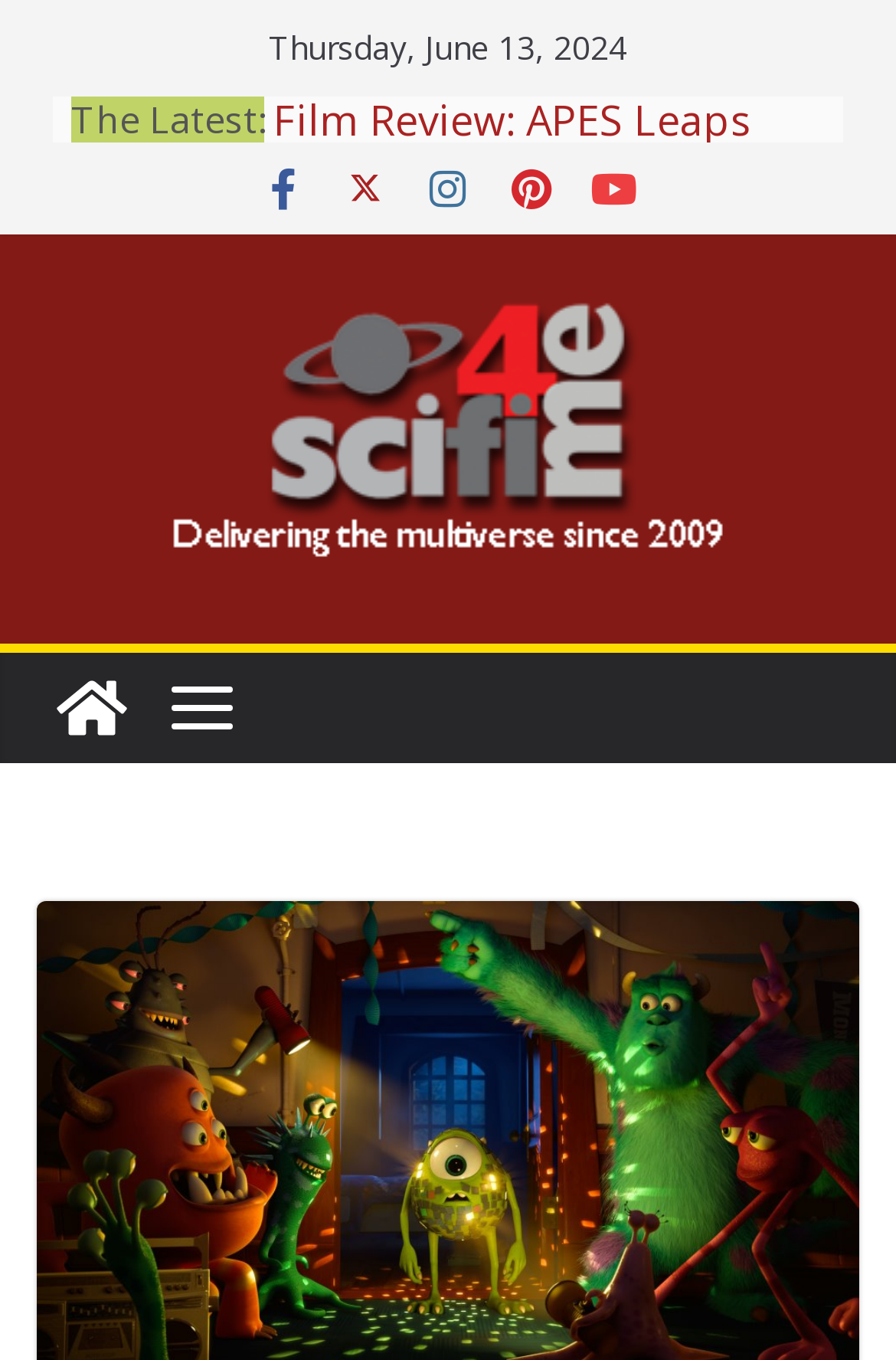Explain the features and main sections of the webpage comprehensively.

The webpage appears to be a blog or news site focused on science fiction and fantasy. At the top, there is a date "Thursday, June 13, 2024" and a heading "The Latest:". Below this, there is a list of five news articles or blog posts, each marked with a bullet point and featuring a link to the full article. The articles have titles such as "2024 Locus Award Finalists Announced", "Book Review: The SERPENT DAUGHTER Has Gotten Lost In The Weeds", and "Film Review: APES Leaps the Franchise Ahead".

To the right of the list, there are five social media icons, represented by Unicode characters, which are evenly spaced and aligned vertically. Above the list, there is a banner with the site's logo "SciFi4Me.com" and a tagline, which spans the entire width of the page. Below the list, there is a smaller version of the site's logo, accompanied by a small image.

At the very top of the page, there is a title "MONSTERS UNIVERSITY First Trailer – SciFi4Me.com", which suggests that the page may have originally been about the movie Monsters University, but the current content appears to be unrelated to this topic.